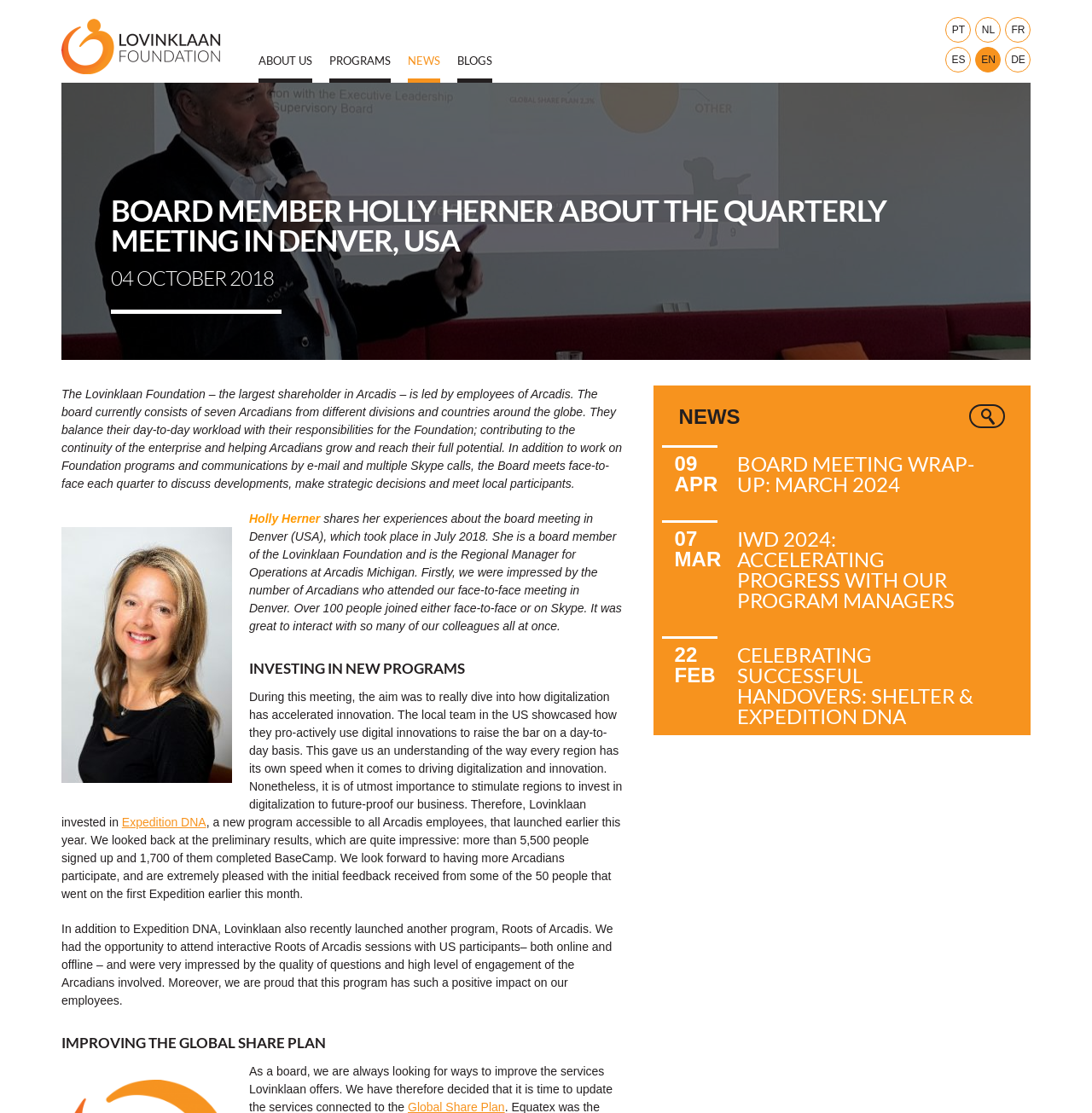Please locate and generate the primary heading on this webpage.

BOARD MEMBER HOLLY HERNER ABOUT THE QUARTERLY MEETING IN DENVER, USA